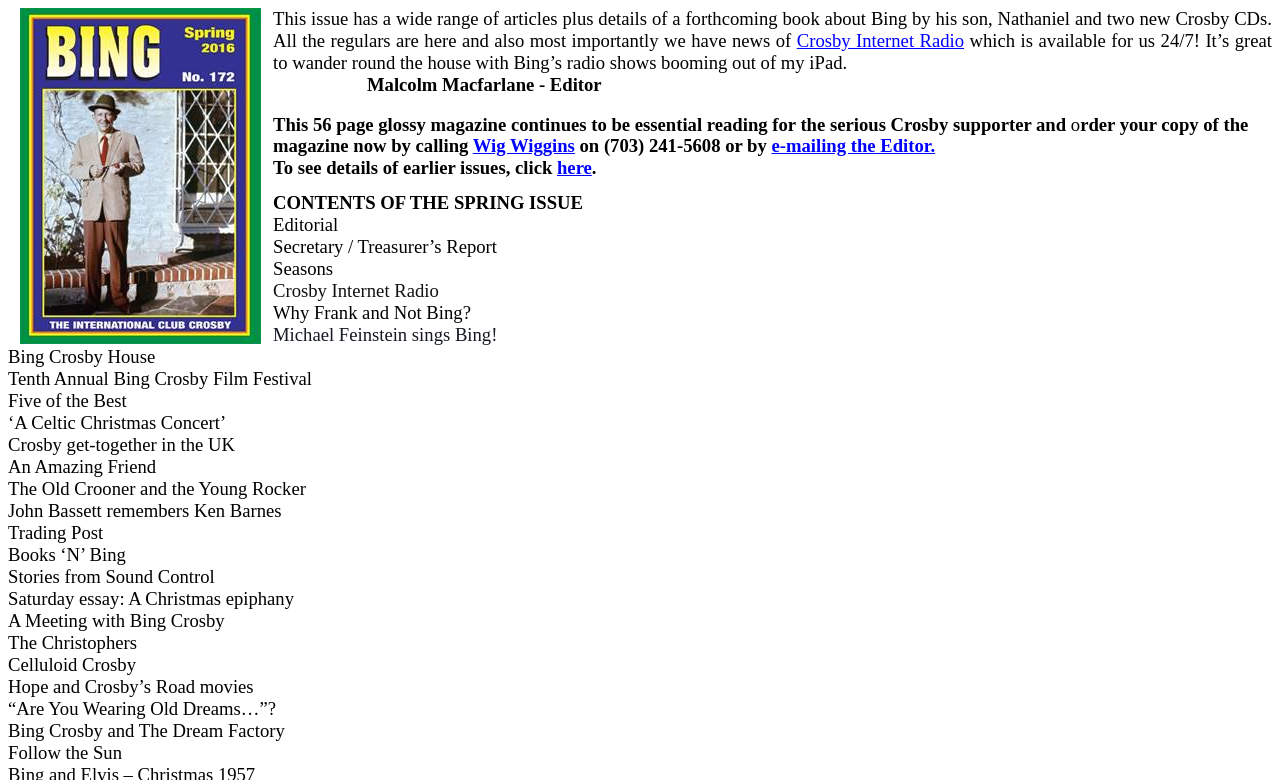Given the description of the UI element: "e-mailing the Editor.", predict the bounding box coordinates in the form of [left, top, right, bottom], with each value being a float between 0 and 1.

[0.603, 0.174, 0.731, 0.201]